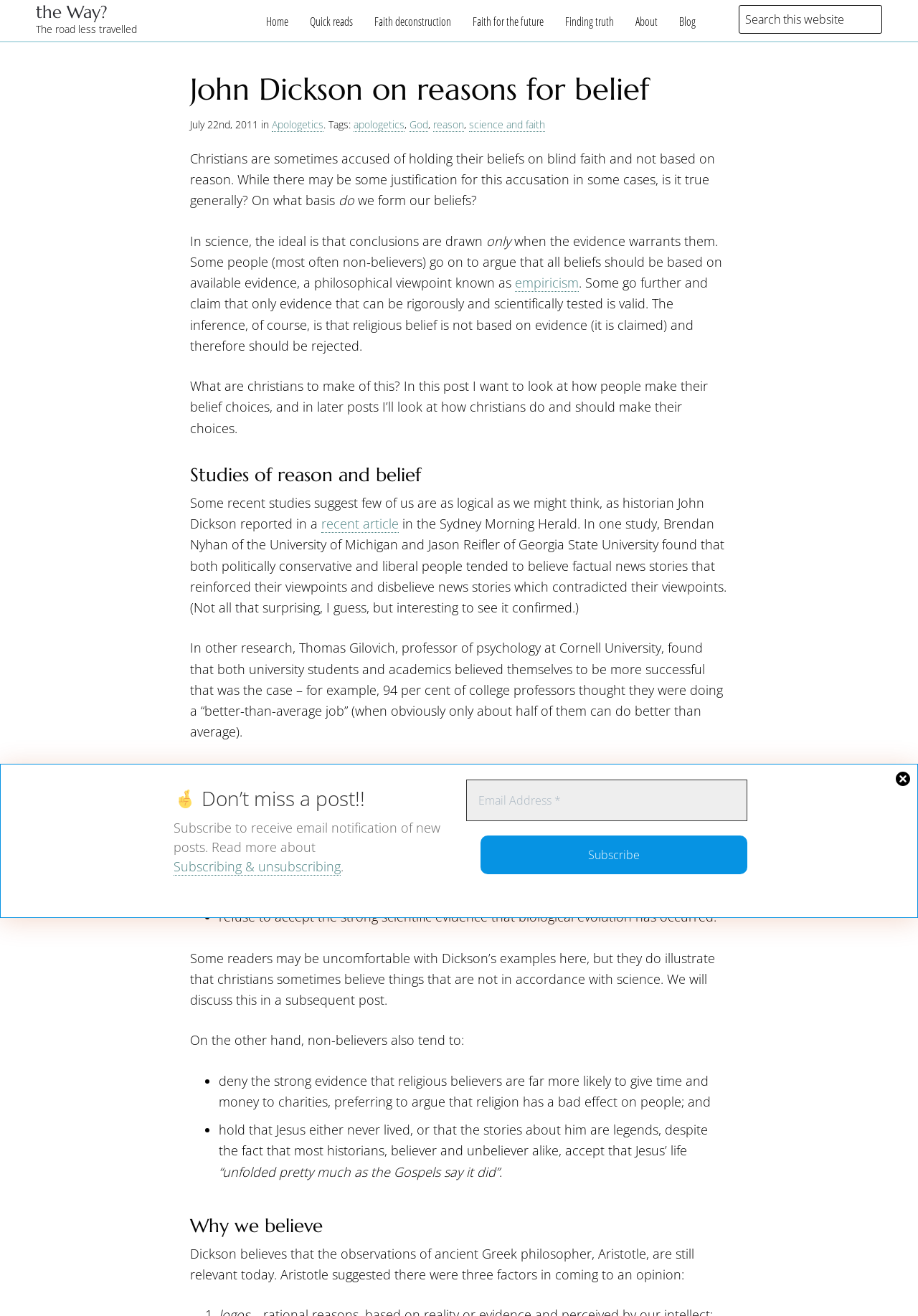What is the title or heading displayed on the webpage?

John Dickson on reasons for belief